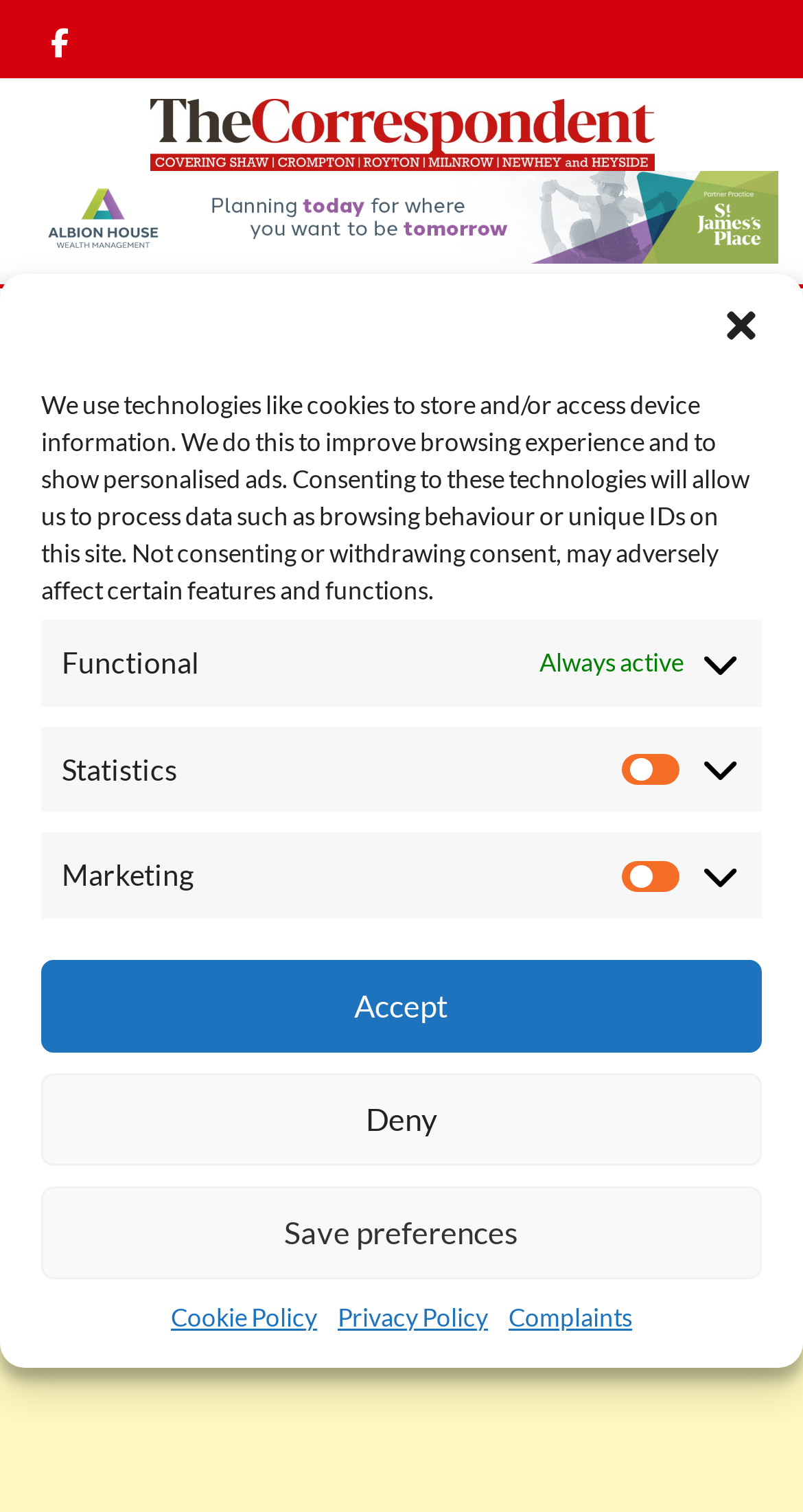What is the name of the correspondent? Based on the screenshot, please respond with a single word or phrase.

Shaw, Crompton and Royton